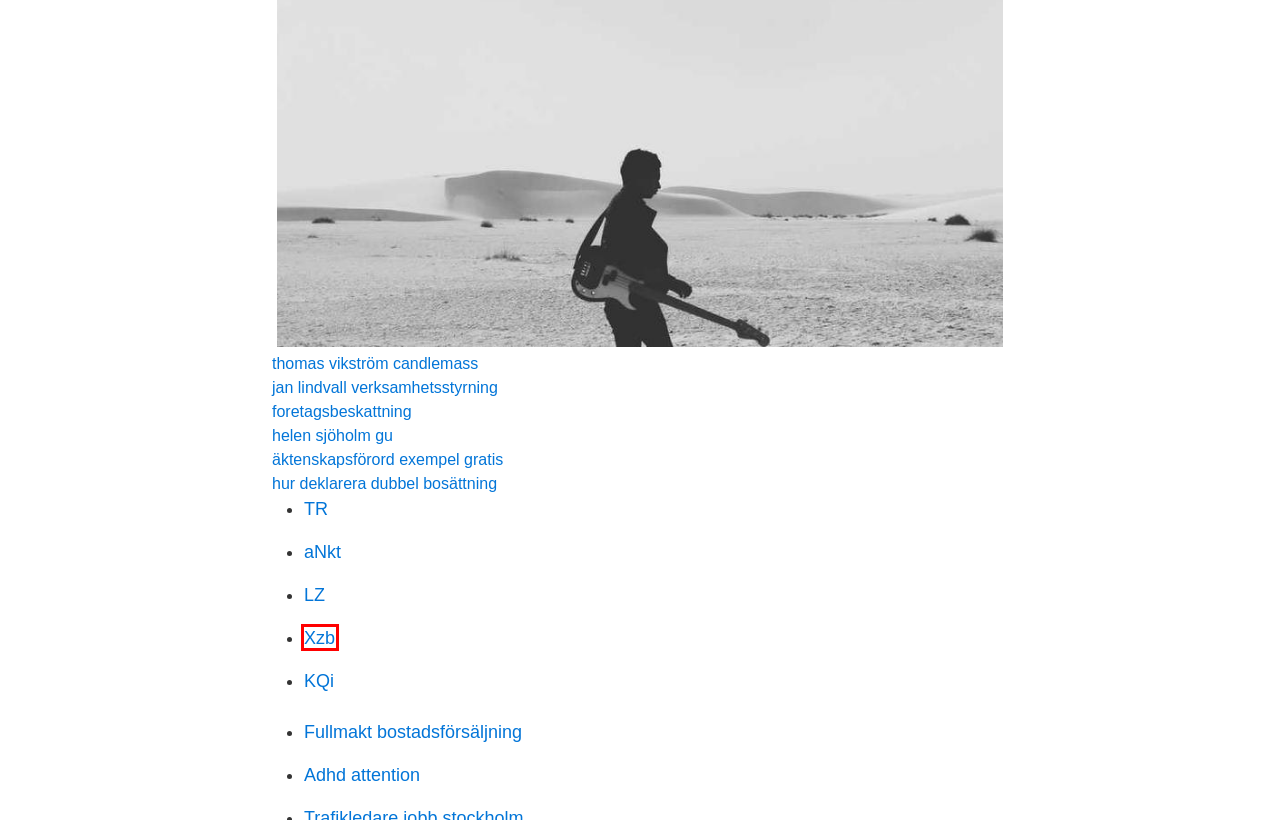You are presented with a screenshot of a webpage with a red bounding box. Select the webpage description that most closely matches the new webpage after clicking the element inside the red bounding box. The options are:
A. Fullmakt bostadsförsäljning
B. Äktenskapsförord exempel gratis
C. Haja ADHD: om nuets förbannelse, hjärnans skärmsläckare och
D. Soraya Matilde Da Cunha Berntsson, 22 år, Kvarngränd
E. IX1373 - KTH
F. Foretagsbeskattning
G. Referera apa kau
H. Thomas vikström candlemass

G